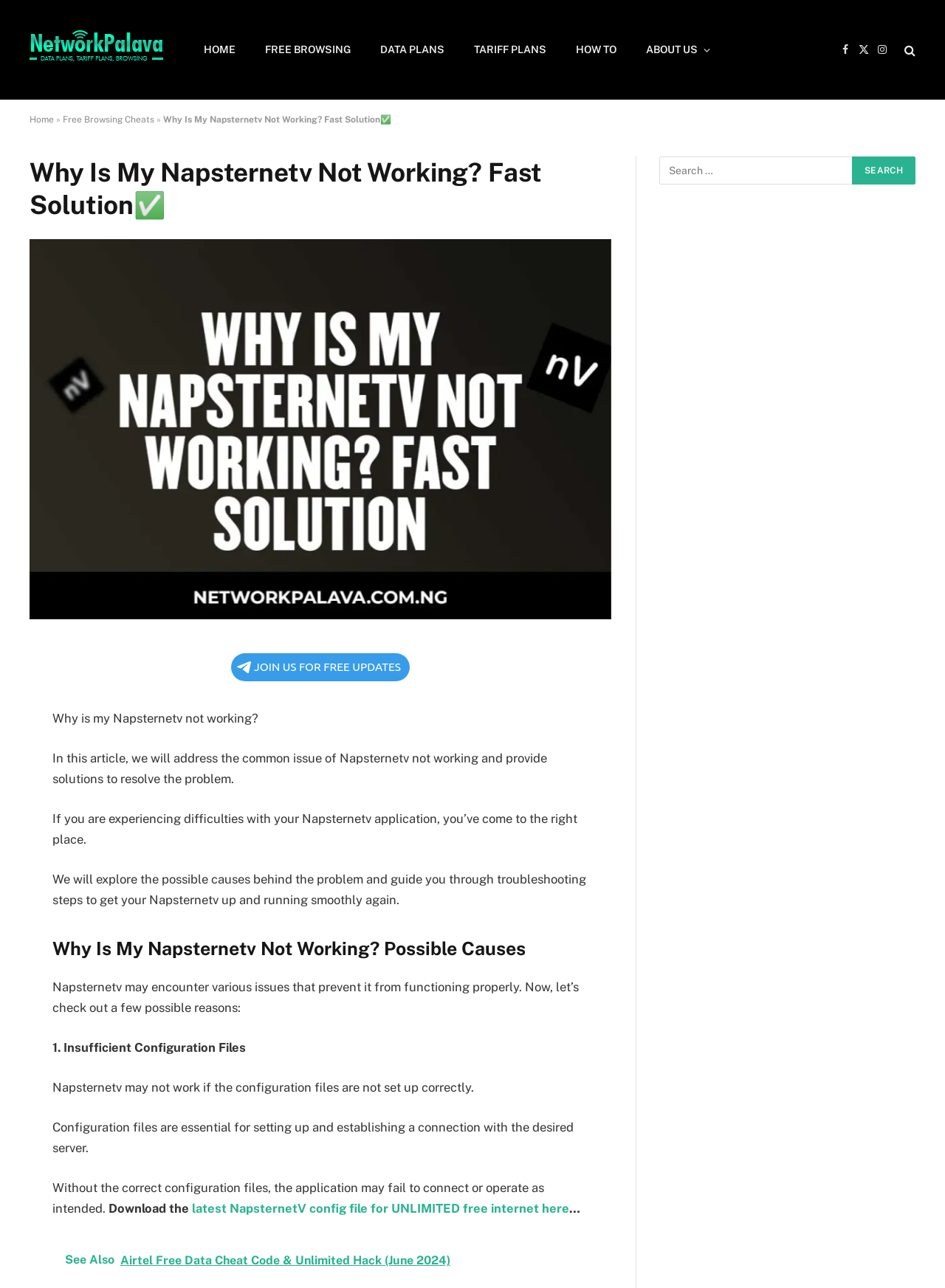Can you find and provide the main heading text of this webpage?

Why Is My Napsternetv Not Working? Fast Solution✅